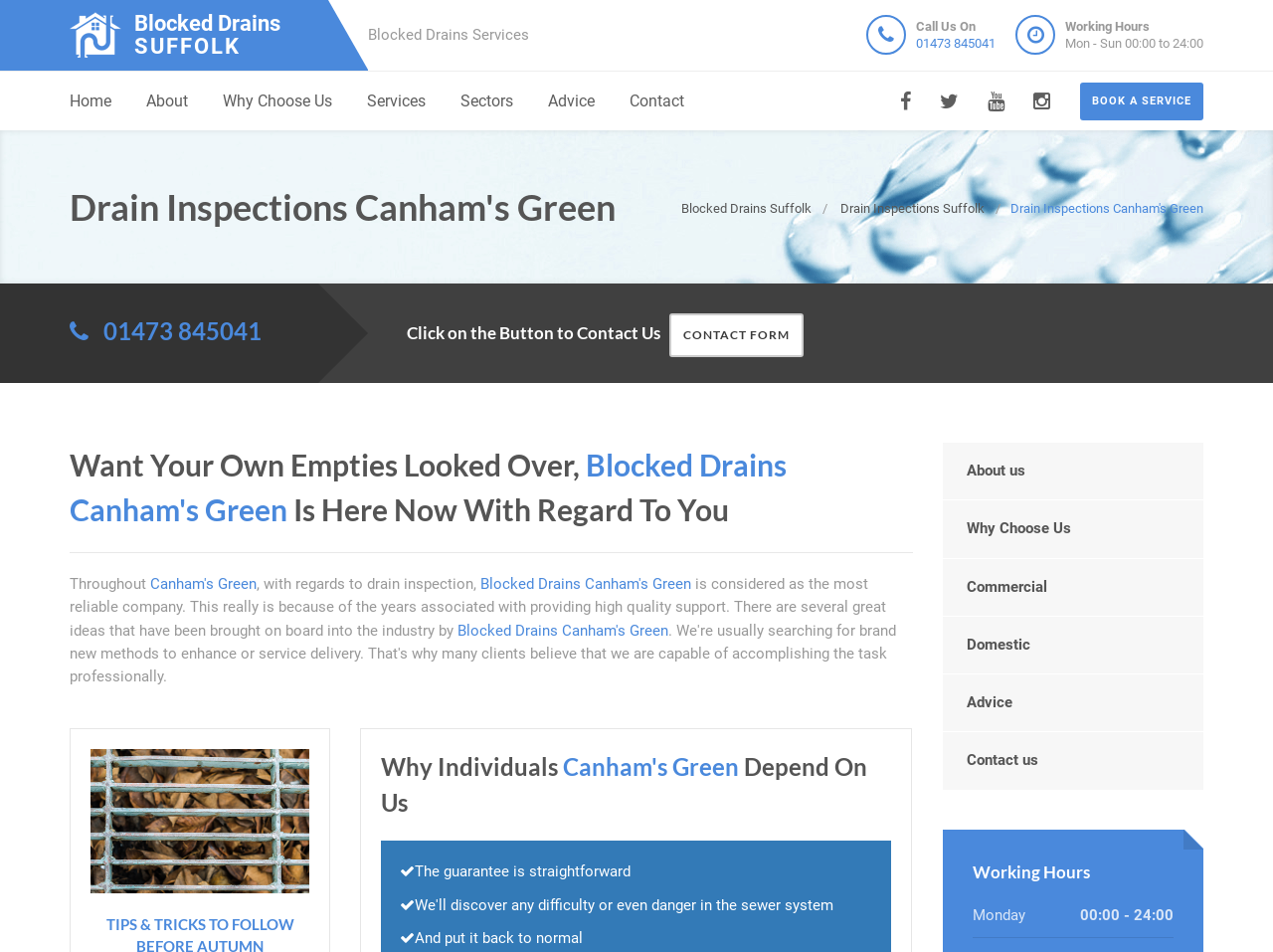What is the name of the company providing drain inspection services?
Could you give a comprehensive explanation in response to this question?

The company name can be found in the top-left corner of the webpage, inside a link element, and is also mentioned in the heading.